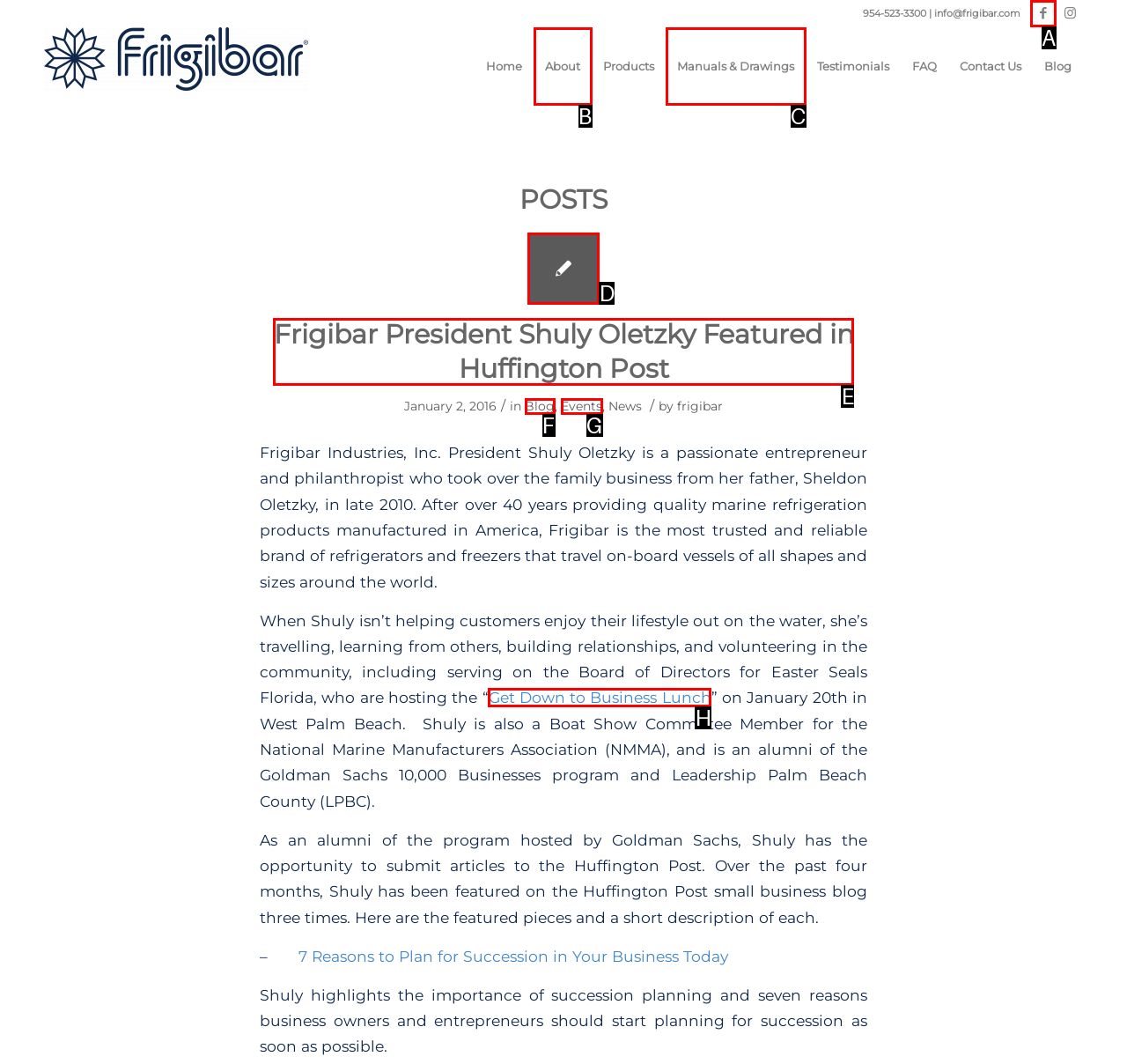Look at the highlighted elements in the screenshot and tell me which letter corresponds to the task: Read the blog post about Frigibar President Shuly Oletzky.

D